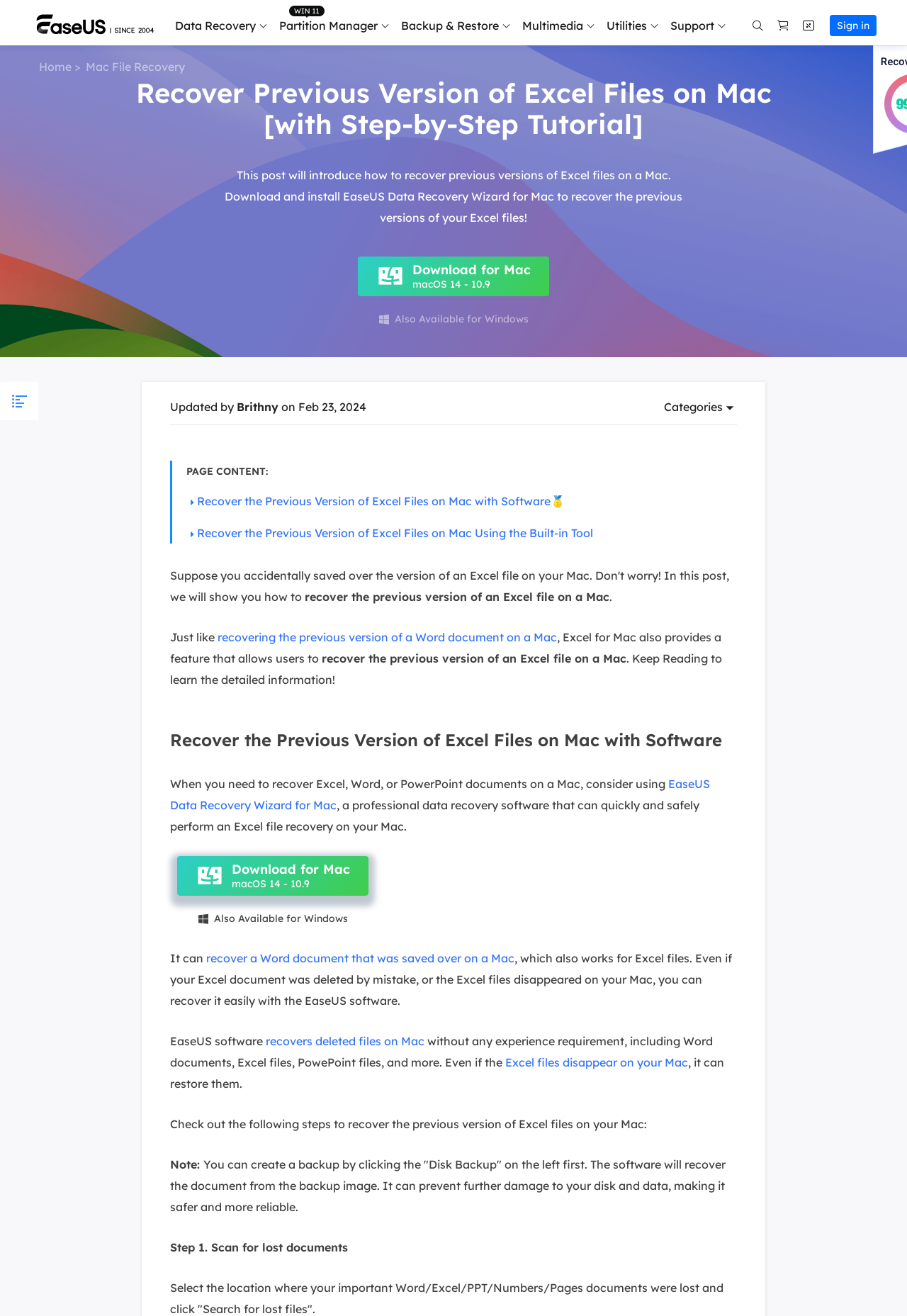Can you identify the bounding box coordinates of the clickable region needed to carry out this instruction: 'Check out Online Video Repair'? The coordinates should be four float numbers within the range of 0 to 1, stated as [left, top, right, bottom].

[0.555, 0.171, 0.674, 0.181]